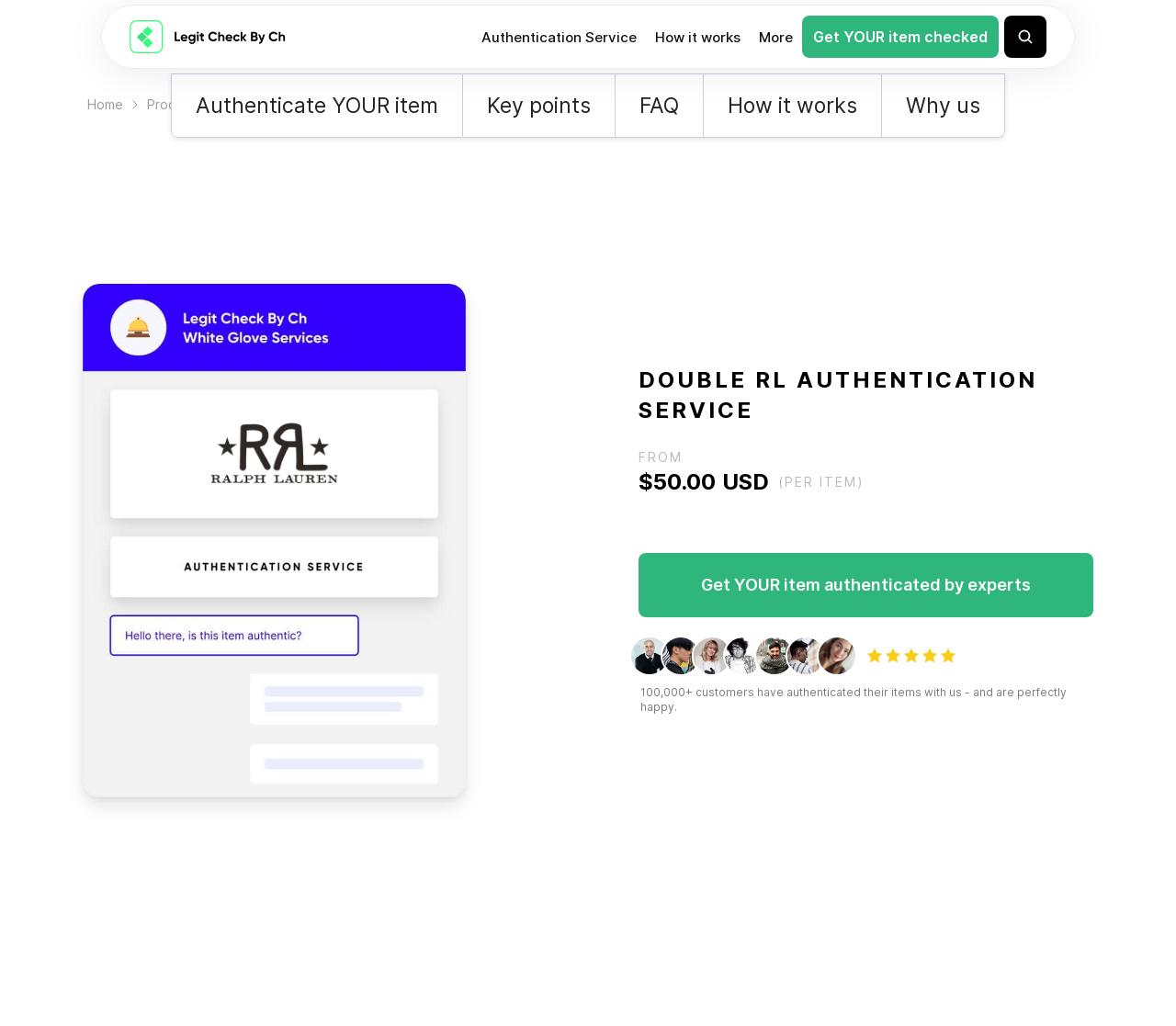What is the logo above the authentication service name?
Based on the image, respond with a single word or phrase.

RLL Logo (Ralph Lauren)